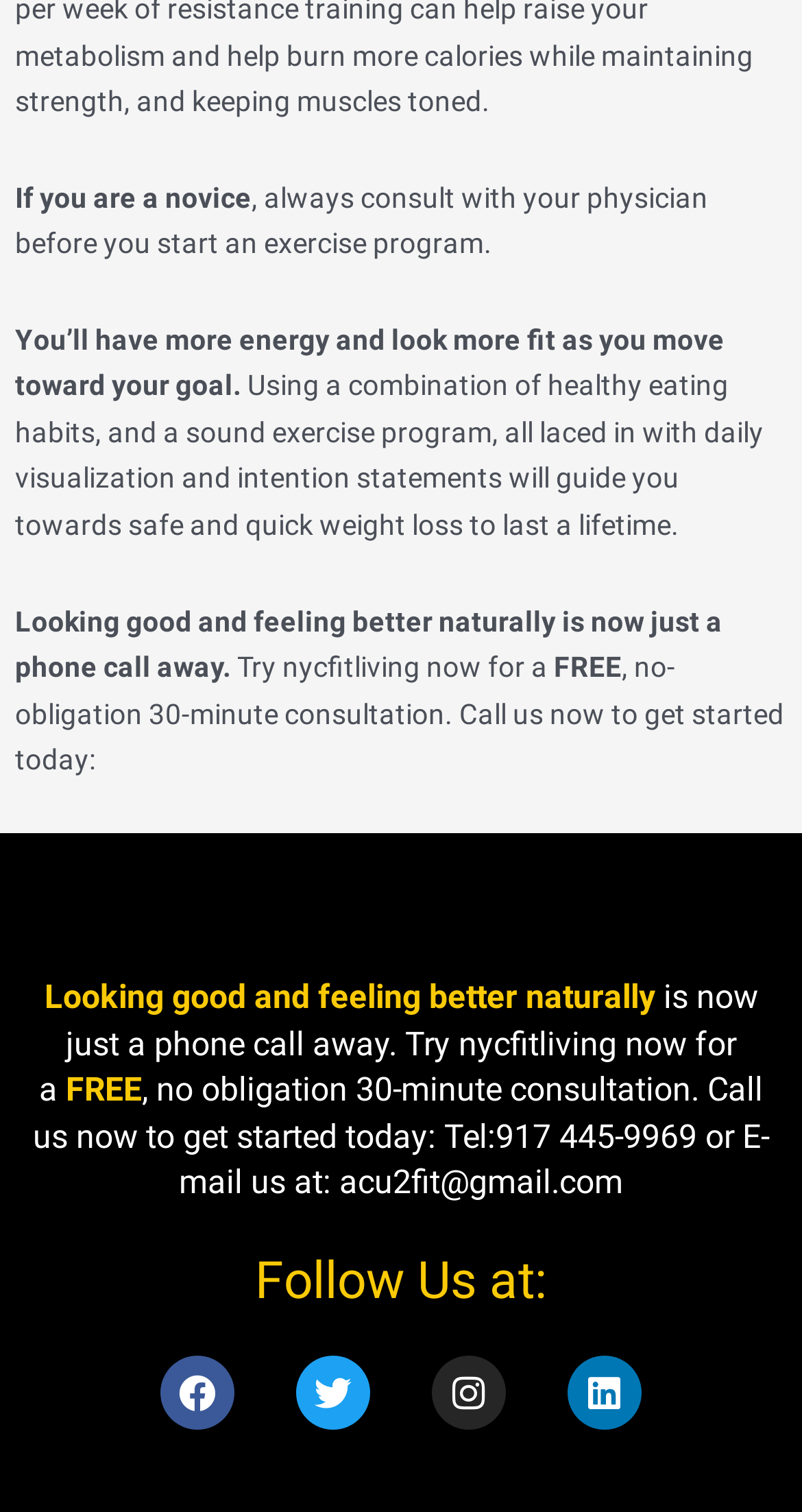Please provide a detailed answer to the question below by examining the image:
What is the main goal of the website?

The website seems to be promoting a weight loss program, as it mentions 'safe and quick weight loss to last a lifetime' and 'Looking good and feeling better naturally is now just a phone call away'. The text also emphasizes the importance of a combination of healthy eating habits, exercise, and daily visualization and intention statements to achieve this goal.